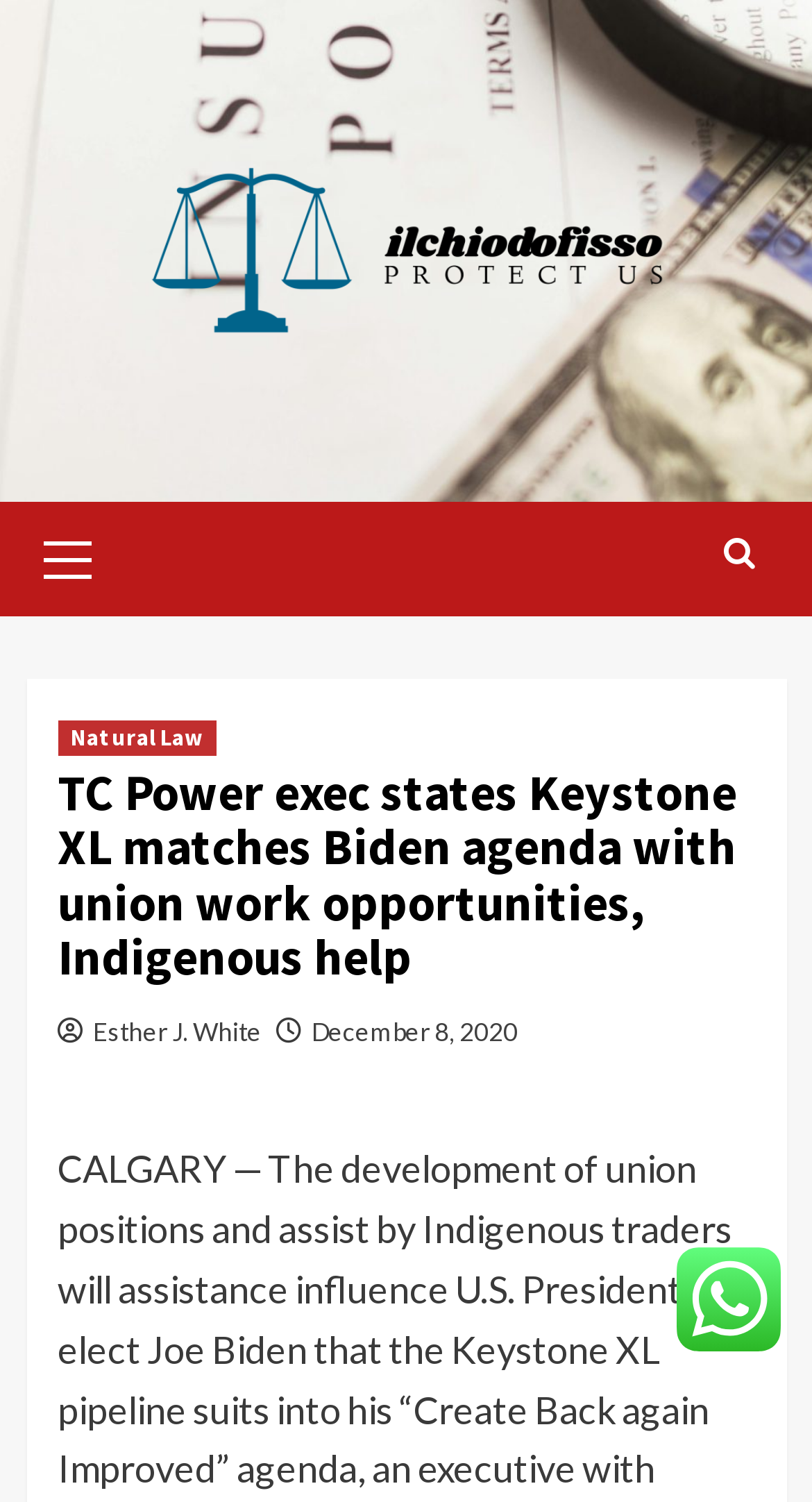What is the date of the article? Based on the screenshot, please respond with a single word or phrase.

December 8, 2020